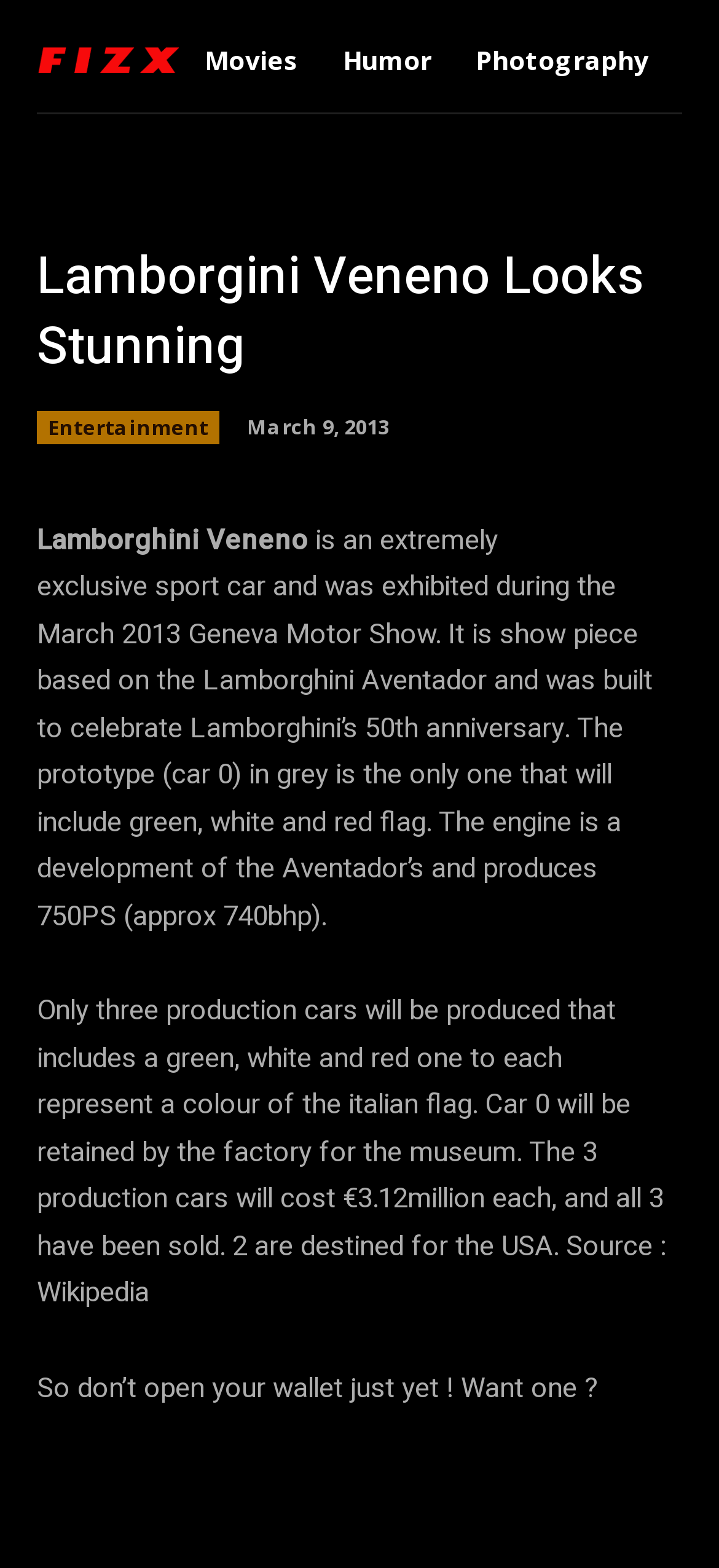What is the purpose of the Lamborghini Veneno?
Give a single word or phrase as your answer by examining the image.

To celebrate Lamborghini’s 50th anniversary